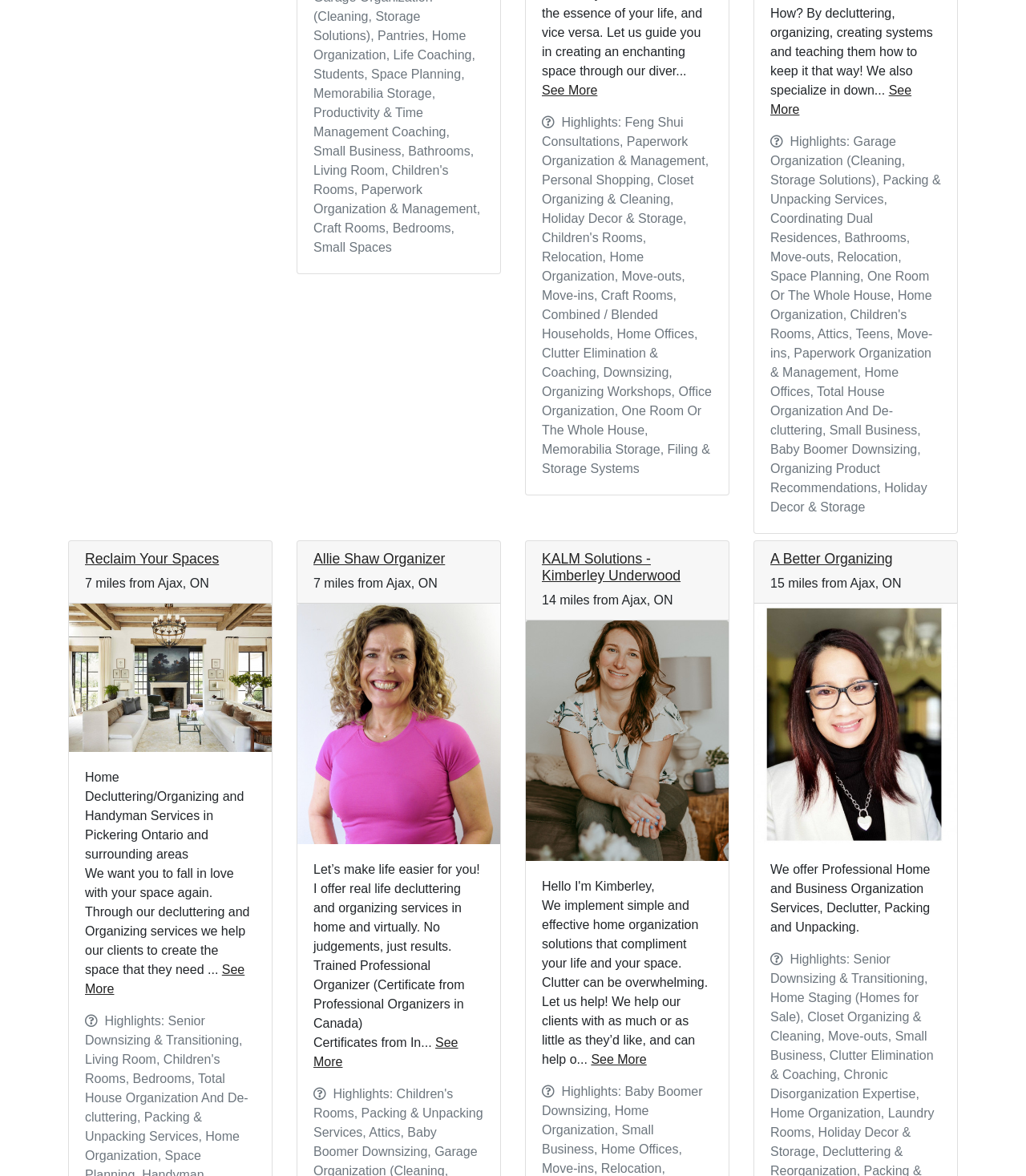Please identify the bounding box coordinates of the region to click in order to complete the given instruction: "Learn more about Allie Shaw Organizer". The coordinates should be four float numbers between 0 and 1, i.e., [left, top, right, bottom].

[0.29, 0.514, 0.488, 0.718]